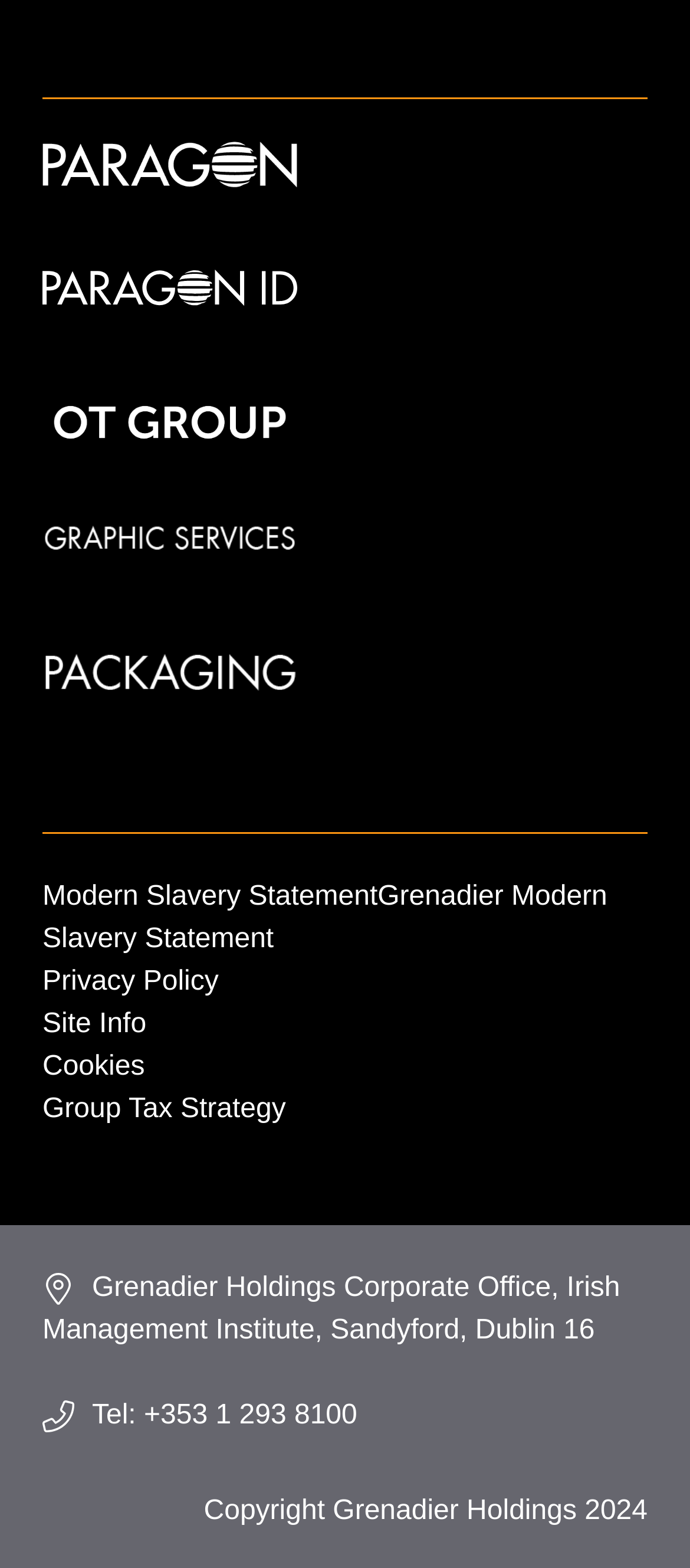Please answer the following query using a single word or phrase: 
What is the address of Grenadier Holdings Corporate Office?

Irish Management Institute, Sandyford, Dublin 16